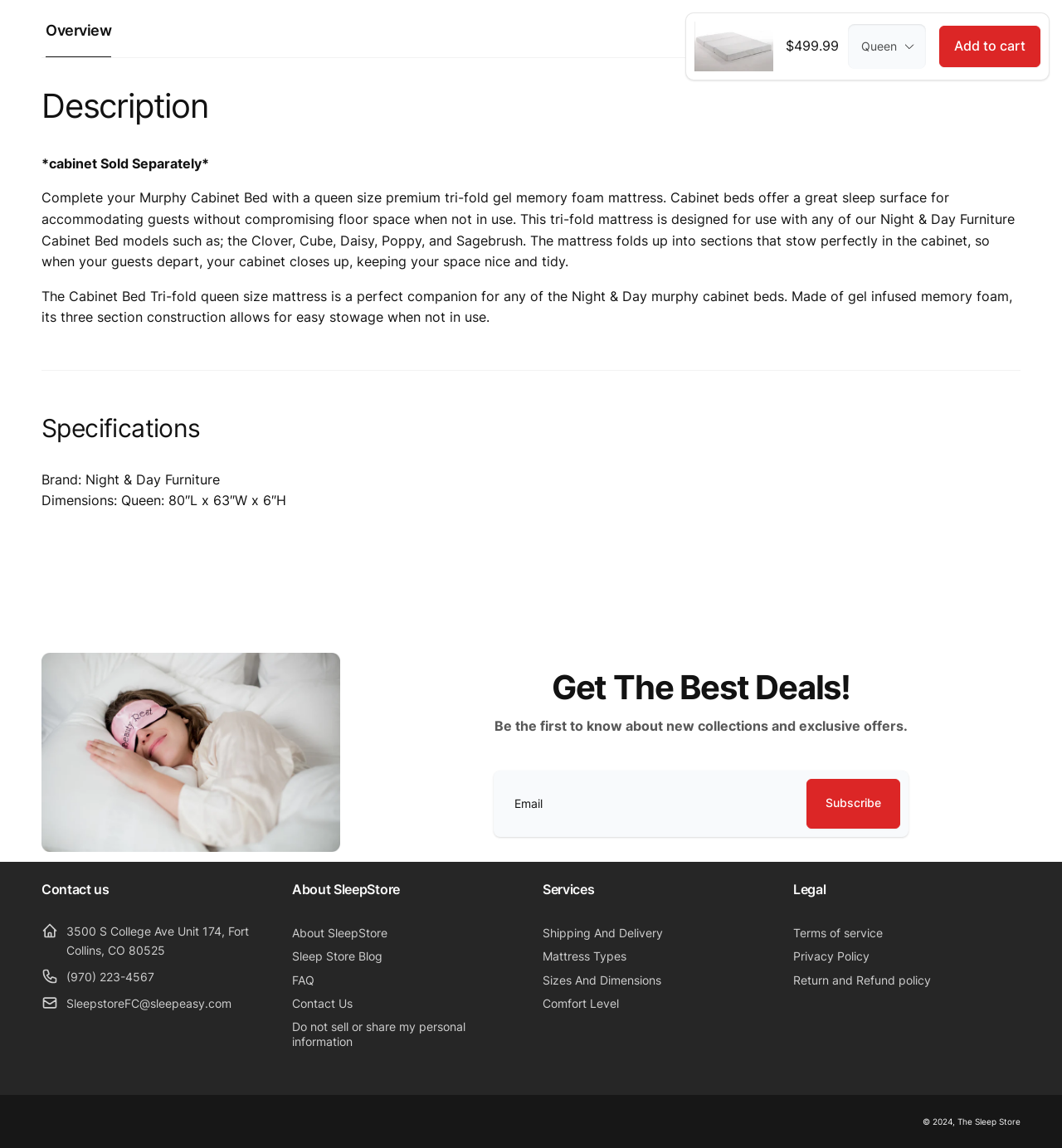Based on the image, please elaborate on the answer to the following question:
What is the purpose of the 'Add to cart' button?

The 'Add to cart' button is a call-to-action element on the webpage that allows users to add the mattress to their shopping cart, indicating their intention to purchase the product.